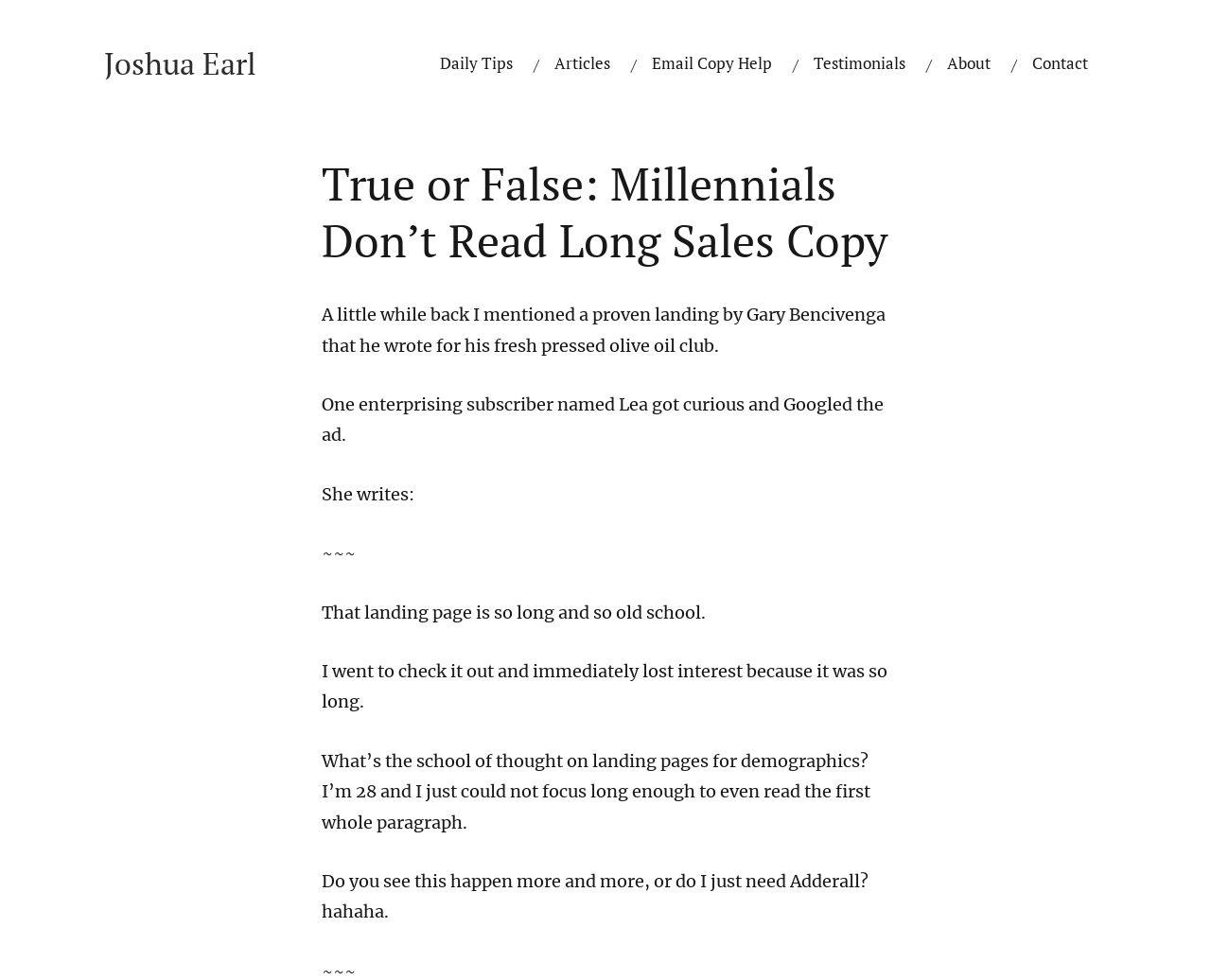What is the principal heading displayed on the webpage?

True or False: Millennials Don’t Read Long Sales Copy